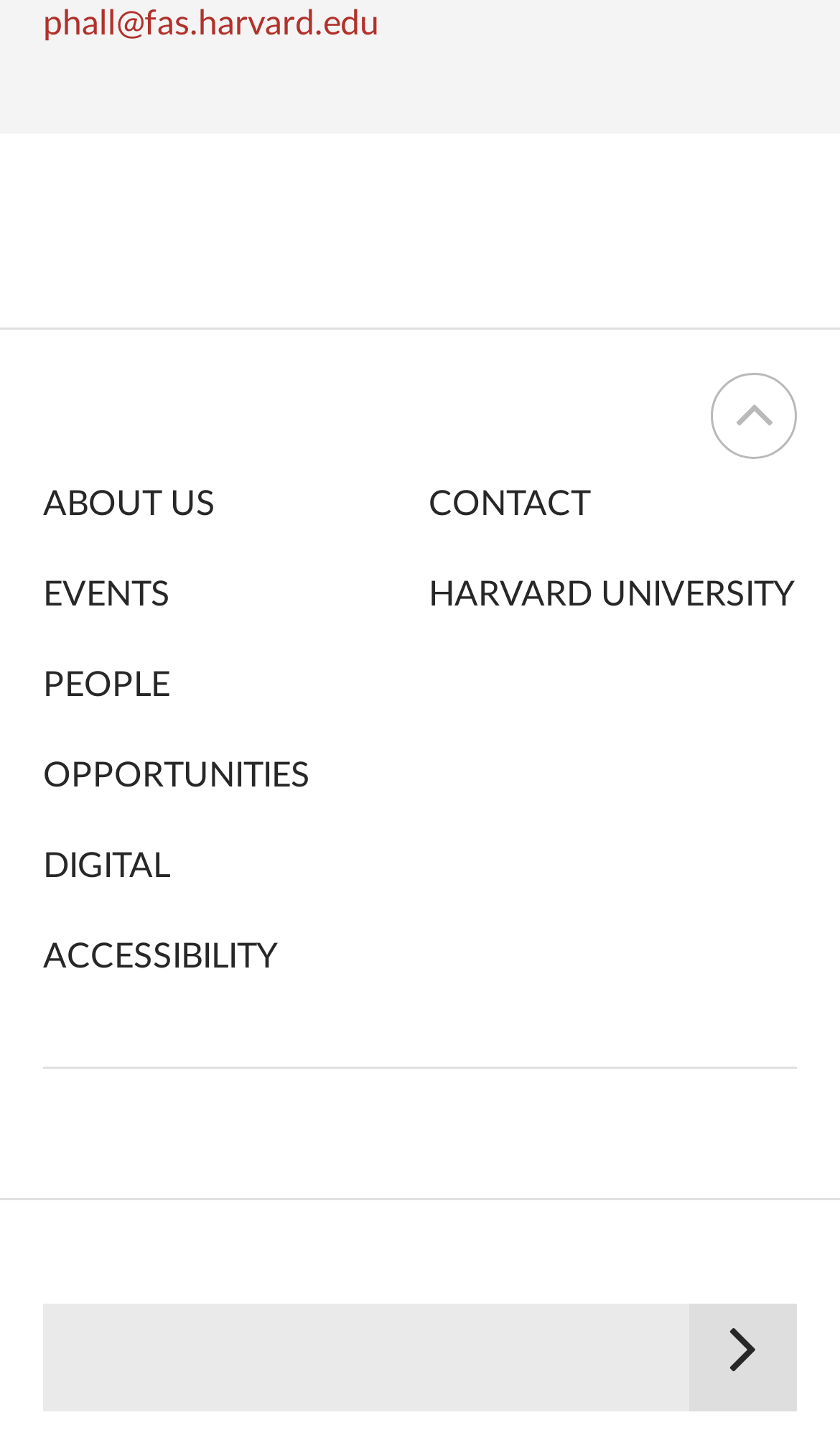Provide a short answer using a single word or phrase for the following question: 
What is the last link on the top right?

HARVARD UNIVERSITY